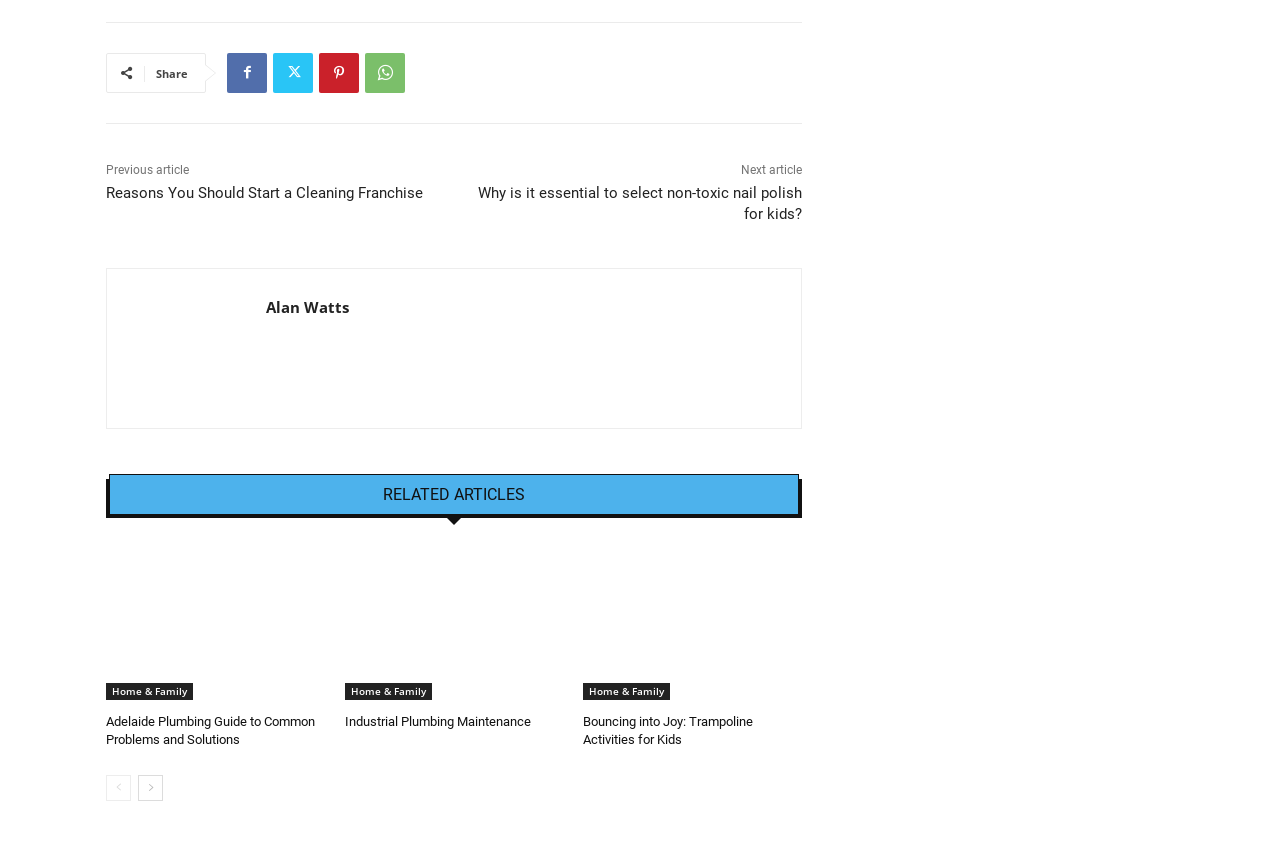Locate the bounding box coordinates of the area where you should click to accomplish the instruction: "Read the previous article".

[0.083, 0.191, 0.148, 0.207]